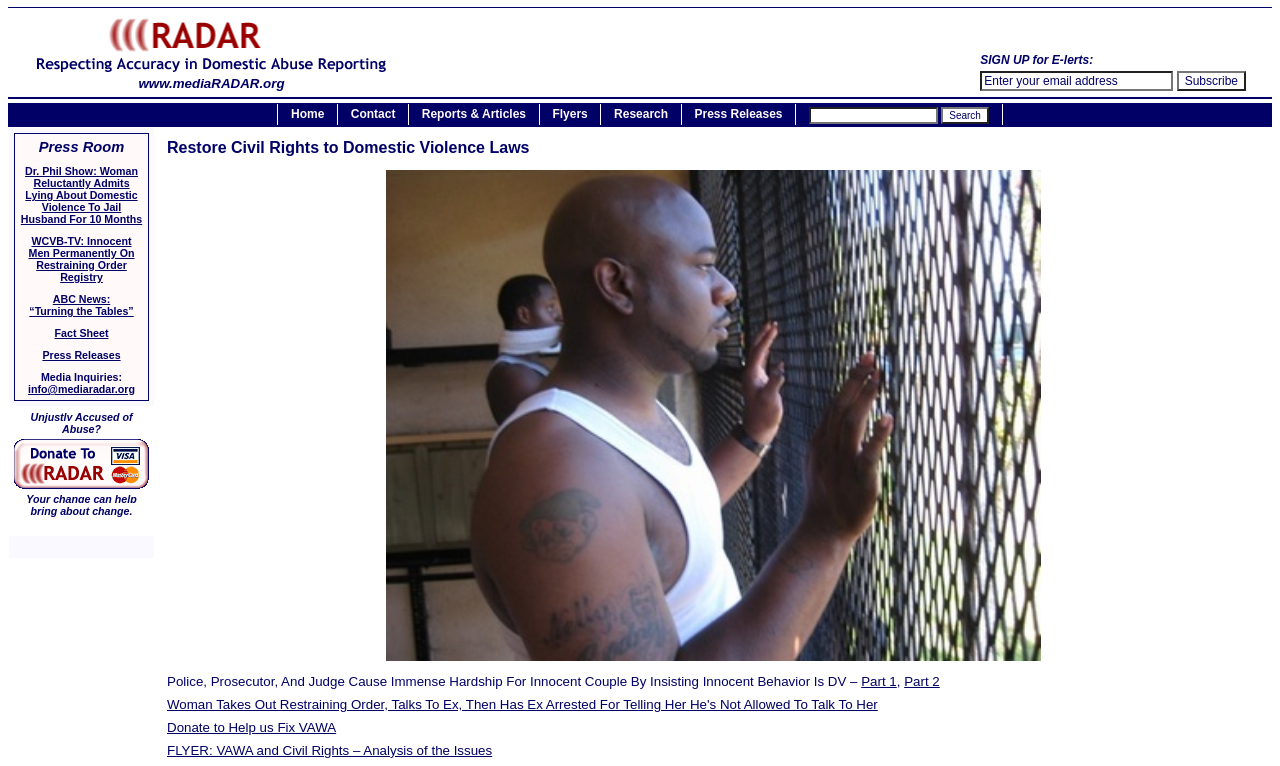What can be done on the website?
Can you provide a detailed and comprehensive answer to the question?

The website provides several functionalities, including signing up for E-lerts, searching for information, and donating to support the cause. These features are evident from the presence of a sign-up form, a search bar, and a donate button on the webpage.